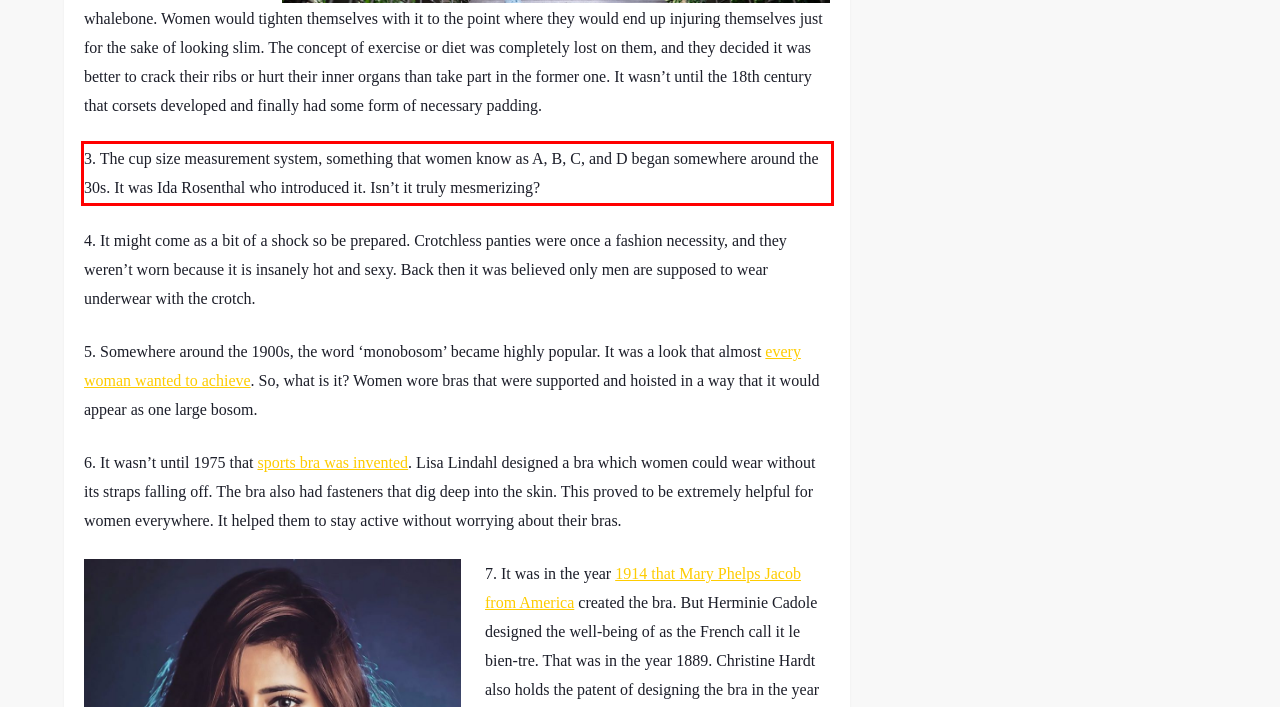View the screenshot of the webpage and identify the UI element surrounded by a red bounding box. Extract the text contained within this red bounding box.

3. The cup size measurement system, something that women know as A, B, C, and D began somewhere around the 30s. It was Ida Rosenthal who introduced it. Isn’t it truly mesmerizing?